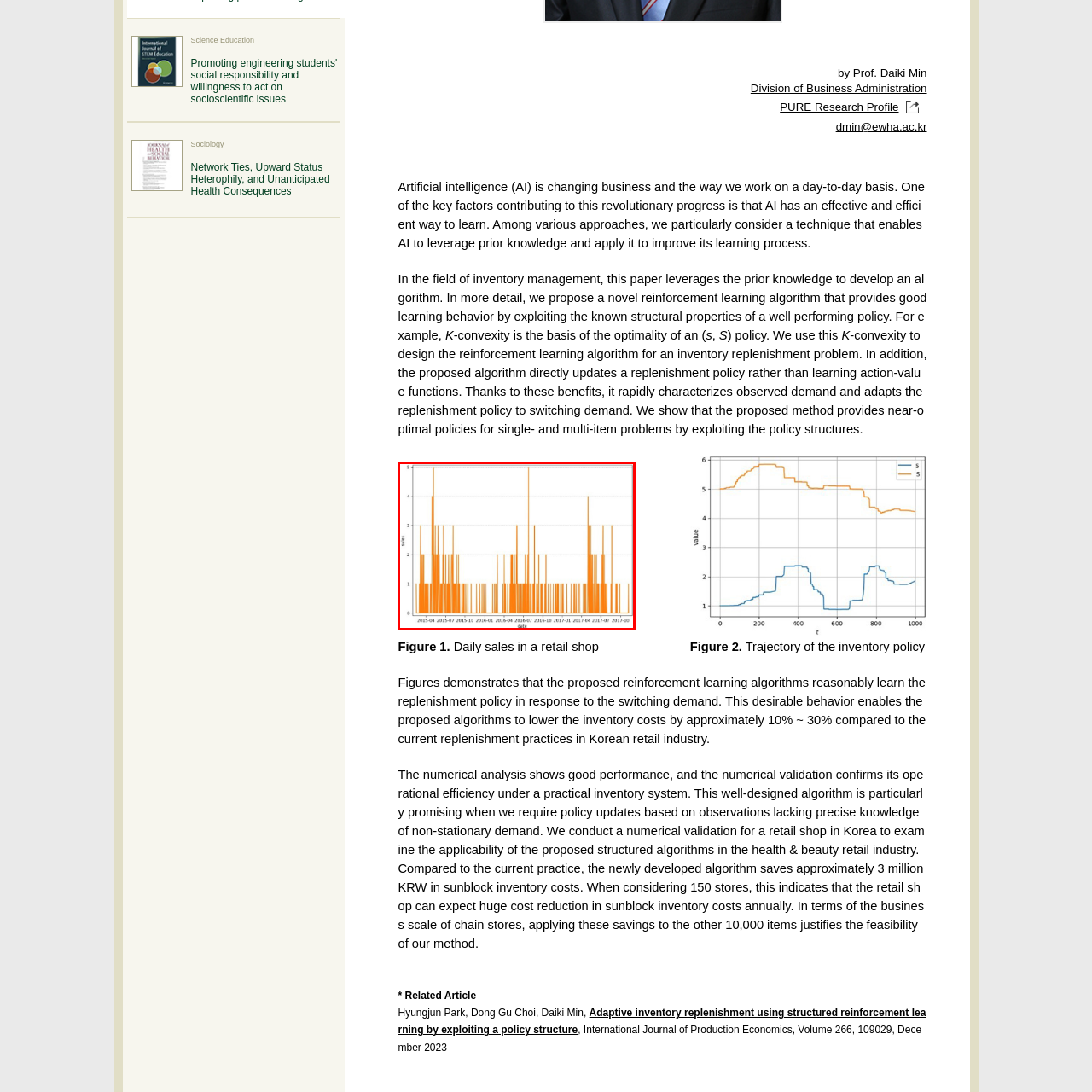Explain in detail what is happening in the image enclosed by the red border.

The image presents a line graph depicting sales data in a retail shop over an extended period, from April 2015 to October 2017. The x-axis indicates the timeline, marked with dates at regular intervals, while the y-axis represents the sales volume, displayed in increments. The graph illustrates fluctuations in sales, with visible peaks and valleys, highlighting various spikes in activity. Notably, there are prominent peaks reaching up to five units on the y-axis, indicating periods of significant sales activity. The use of orange for the graph’s line and bars adds a vibrant quality, enhancing the visual impact of these fluctuations. This graphical representation serves as an analytical tool to evaluate sales trends and consumer behavior within the retail environment, providing insights essential for inventory management and business strategy.